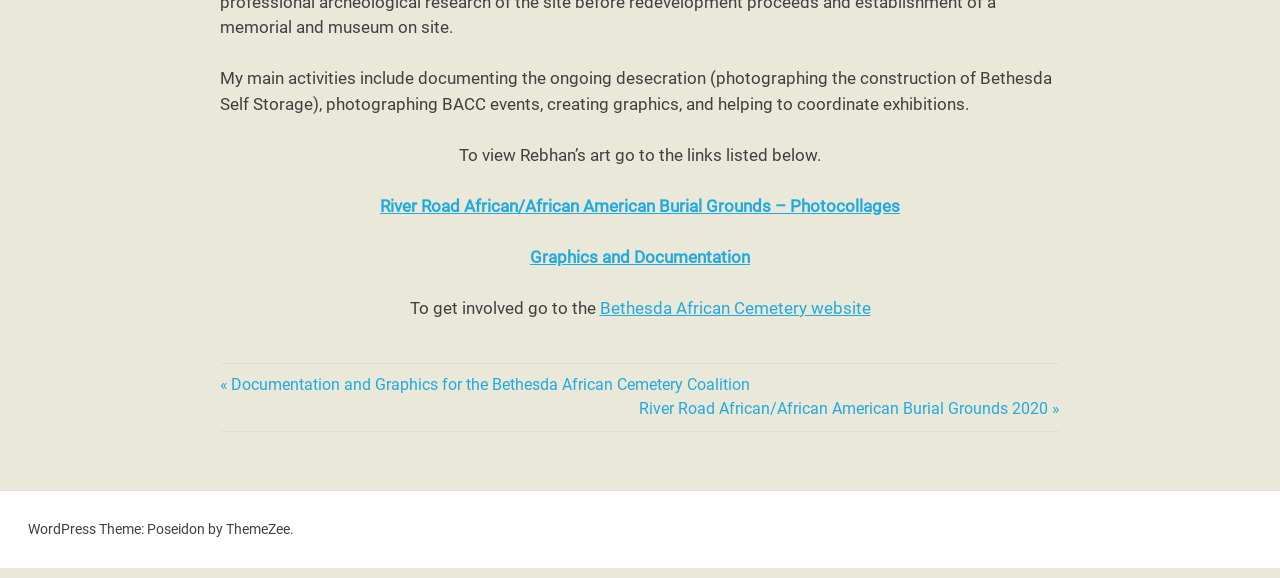What is the theme of the WordPress site?
Please use the image to provide a one-word or short phrase answer.

Poseidon